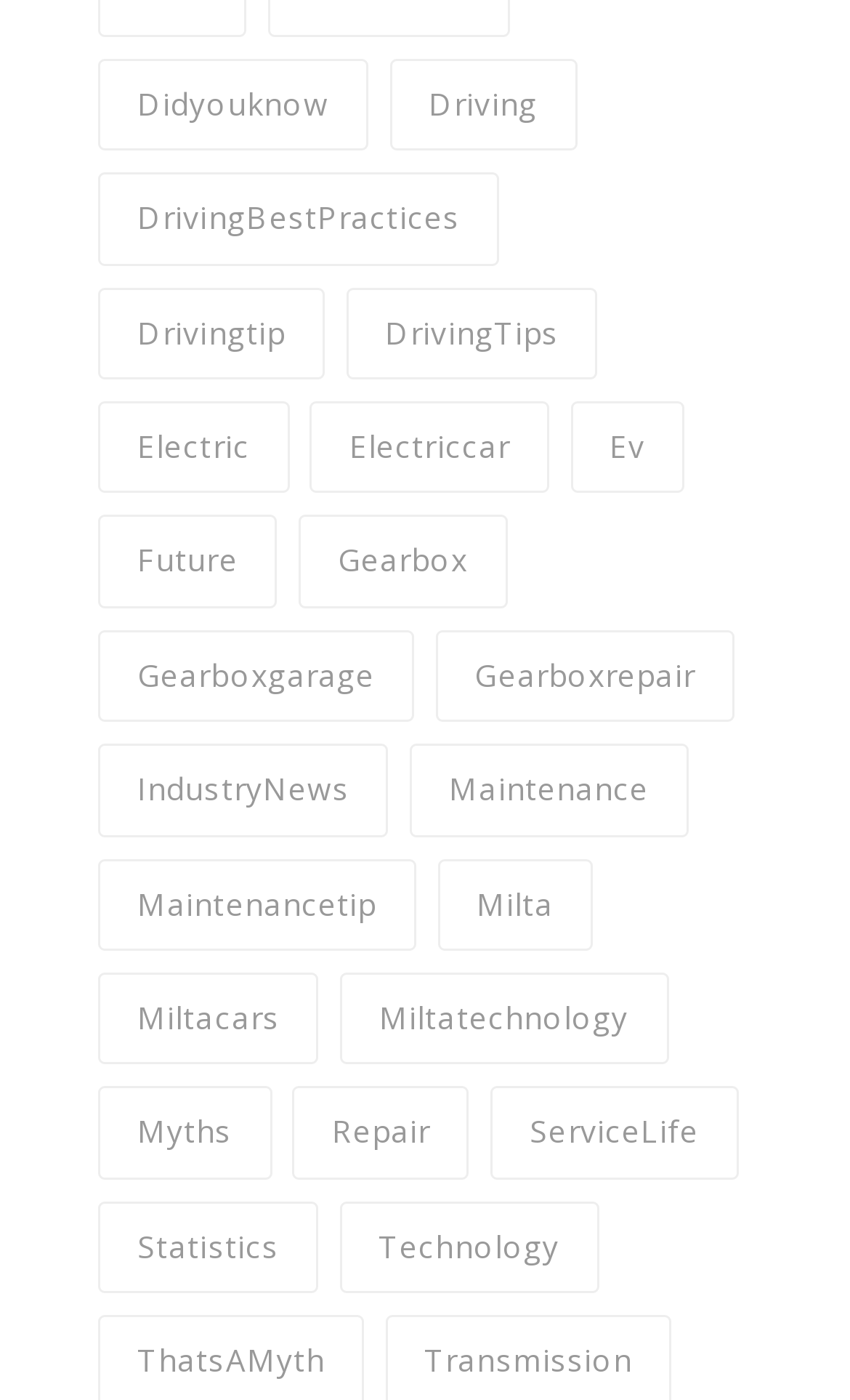Can you show the bounding box coordinates of the region to click on to complete the task described in the instruction: "Visit the 'Driving Best Practices' page"?

[0.115, 0.123, 0.587, 0.189]